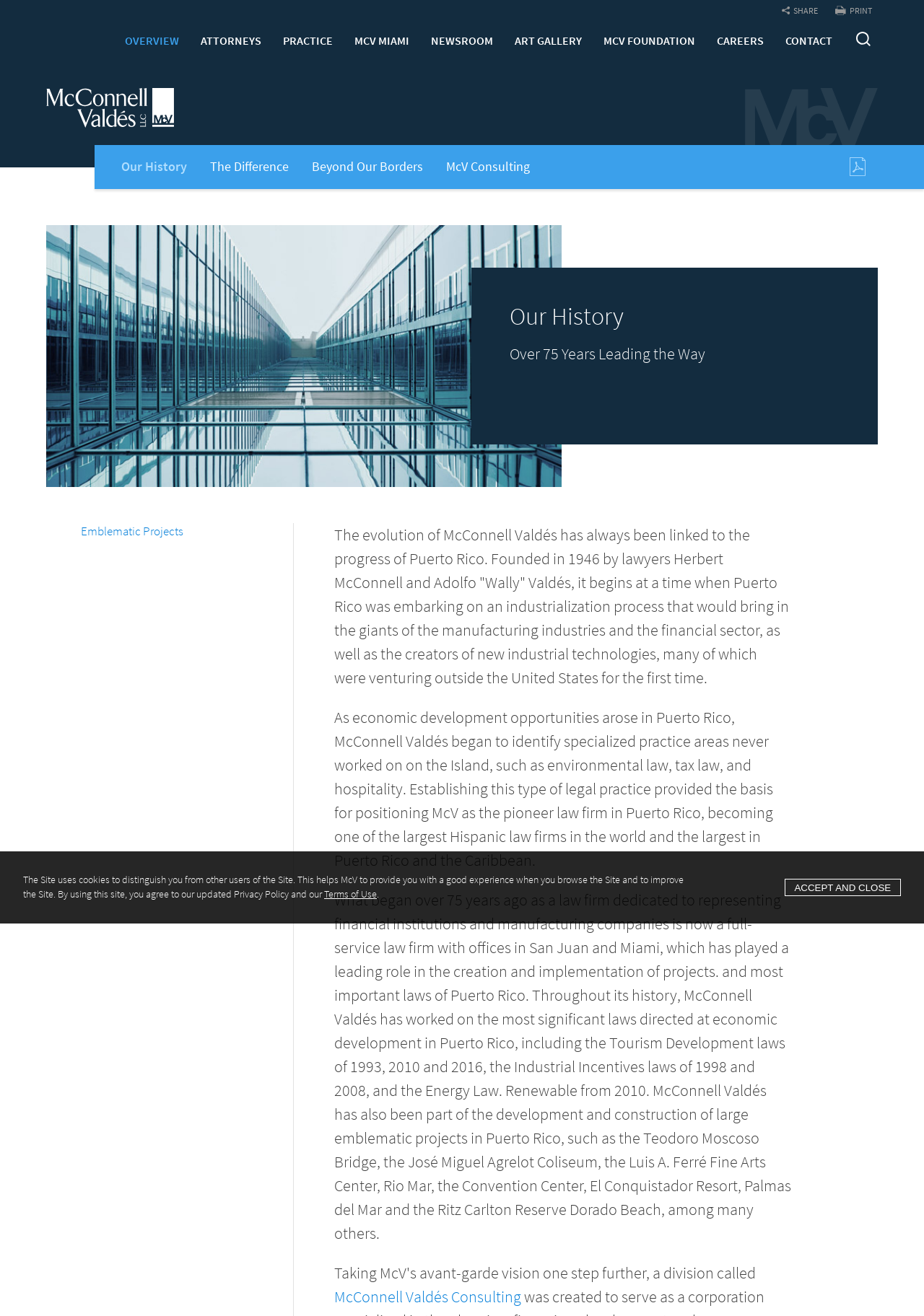Indicate the bounding box coordinates of the element that needs to be clicked to satisfy the following instruction: "view attorneys". The coordinates should be four float numbers between 0 and 1, i.e., [left, top, right, bottom].

[0.205, 0.017, 0.295, 0.044]